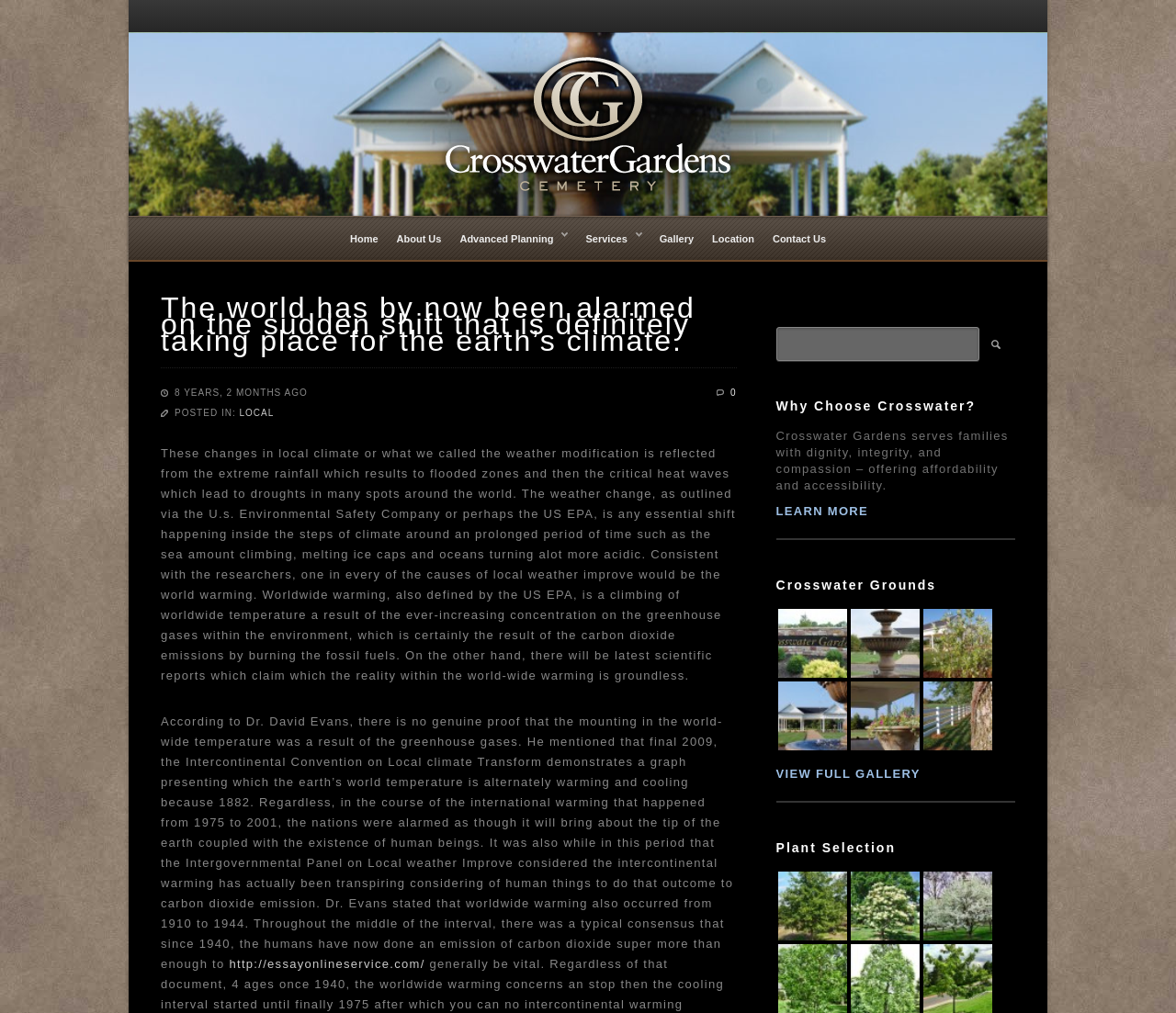Using a single word or phrase, answer the following question: 
What is the name of the cemetery?

Crosswater Gardens